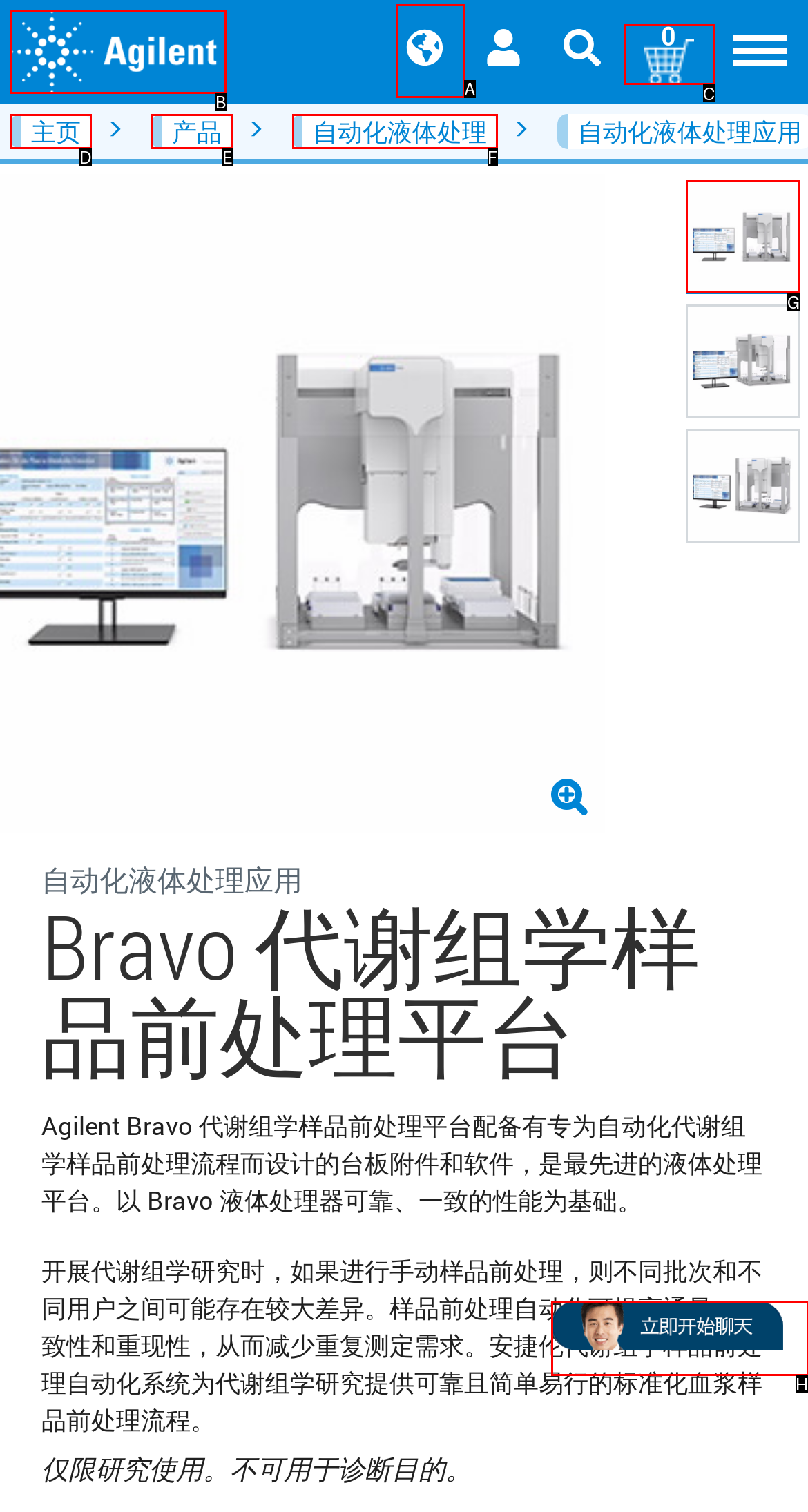Tell me the correct option to click for this task: View the Bravo 代谢组学样品前处理平台 button
Write down the option's letter from the given choices.

G